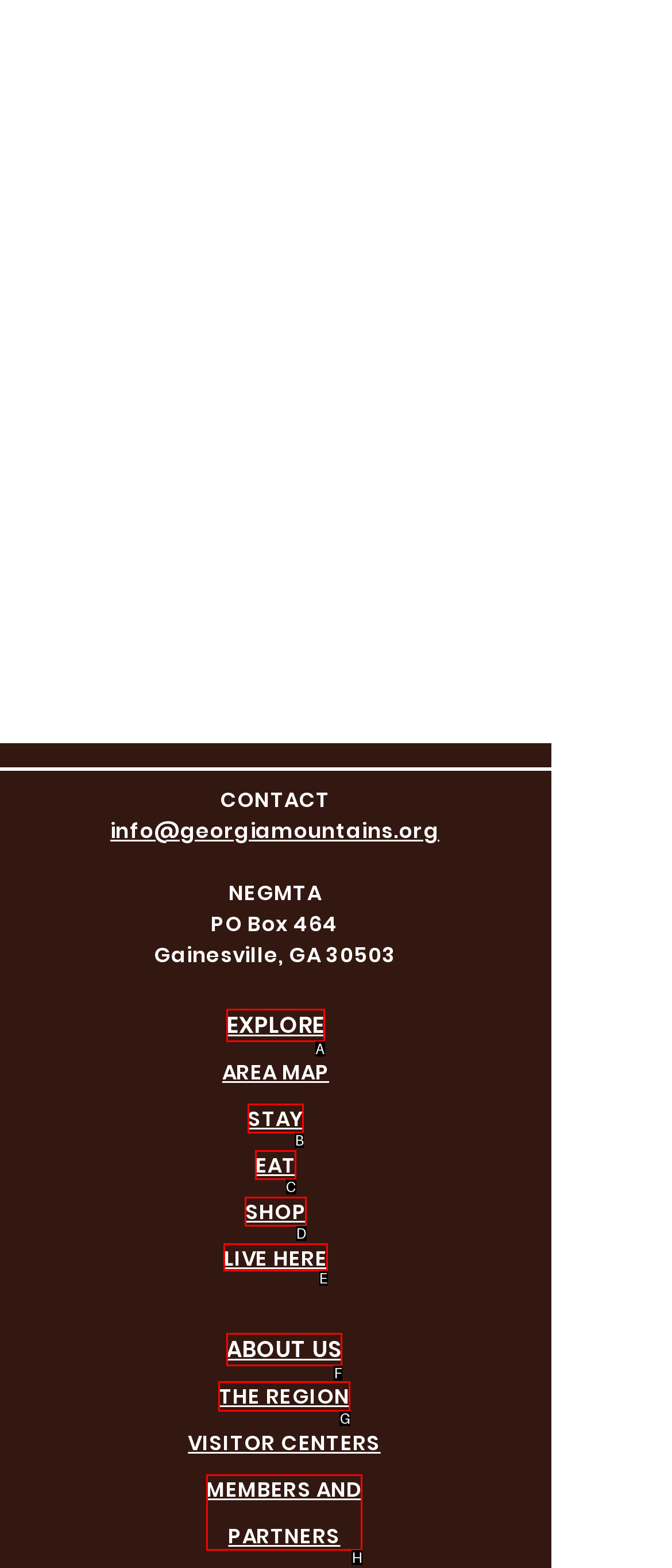Determine which HTML element should be clicked for this task: visit the region
Provide the option's letter from the available choices.

G